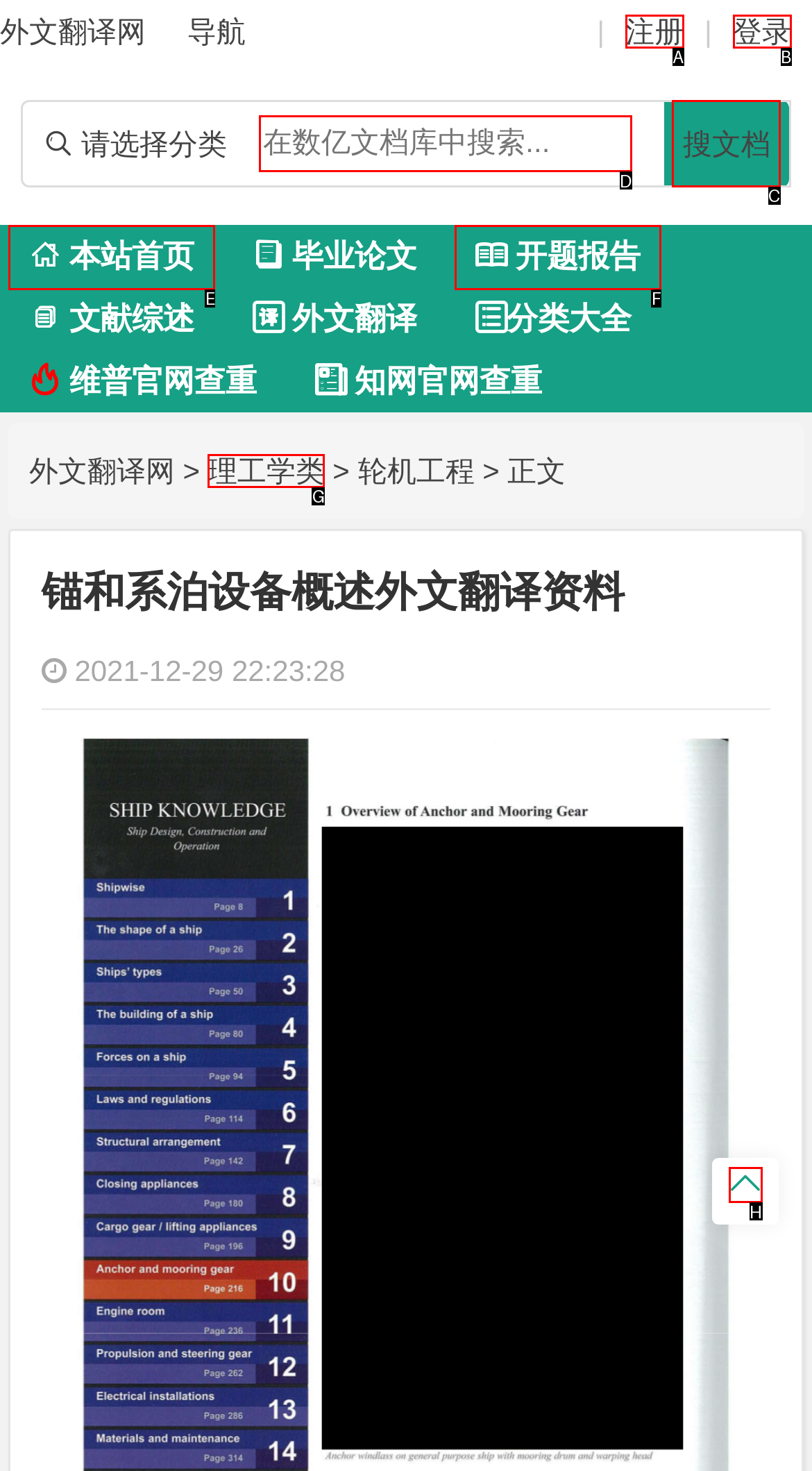Point out the UI element to be clicked for this instruction: Click on the 'Honey Bronzer' image. Provide the answer as the letter of the chosen element.

None